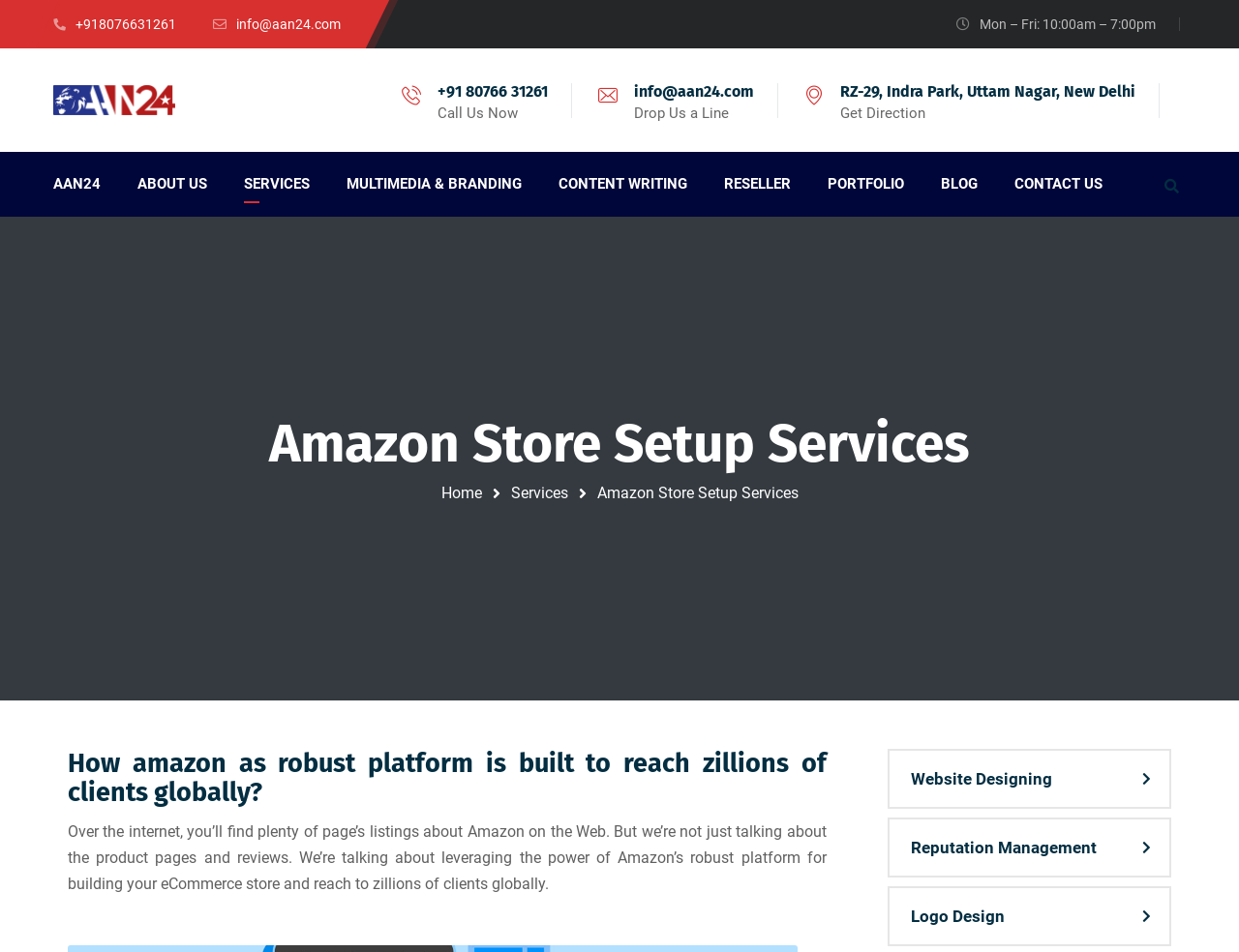Please identify the bounding box coordinates of the area that needs to be clicked to follow this instruction: "Read the blog".

[0.759, 0.16, 0.789, 0.228]